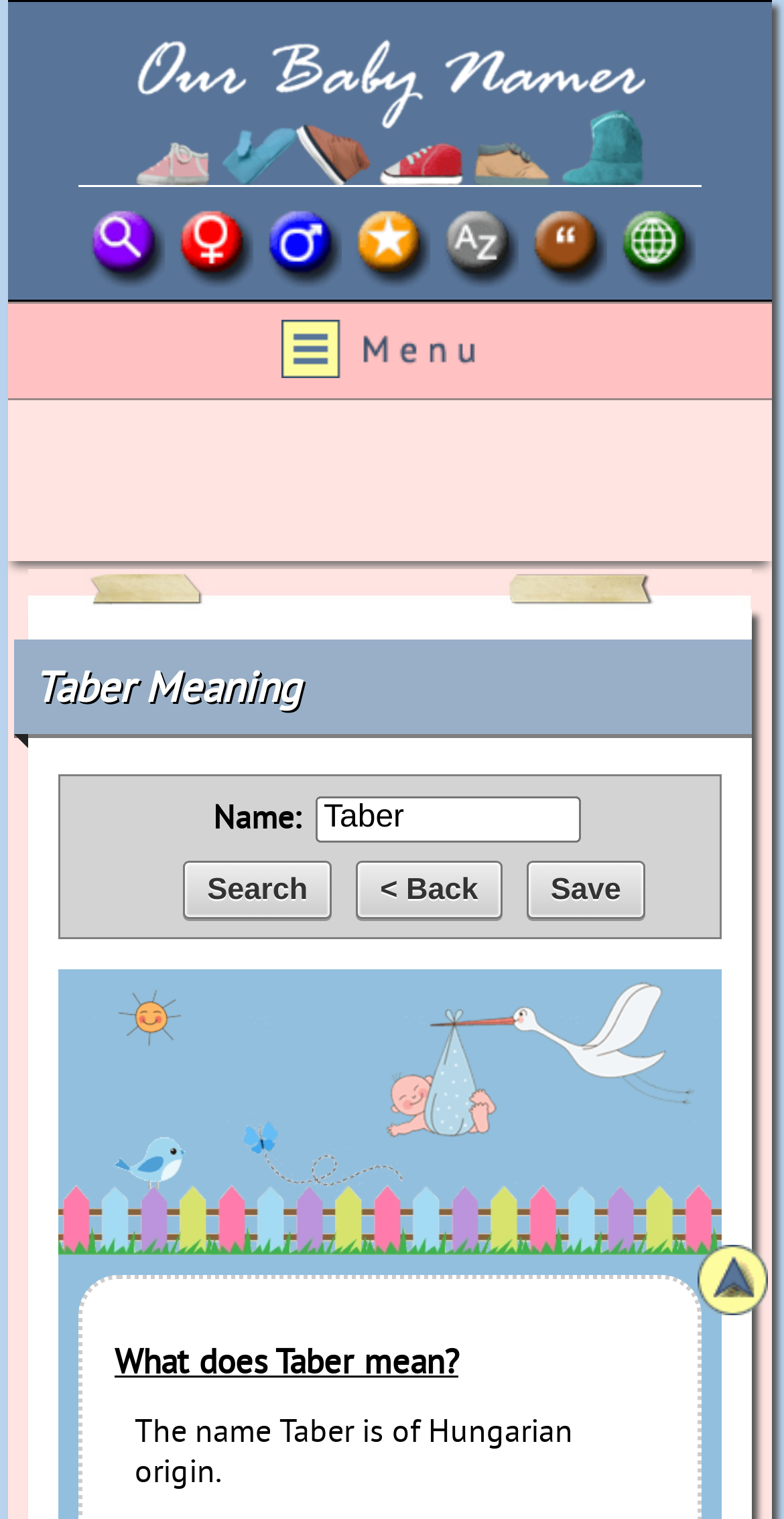Identify the bounding box for the UI element described as: "aria-label="Advertisement" name="aswift_0" title="Advertisement"". Ensure the coordinates are four float numbers between 0 and 1, formatted as [left, top, right, bottom].

[0.087, 0.277, 0.908, 0.343]